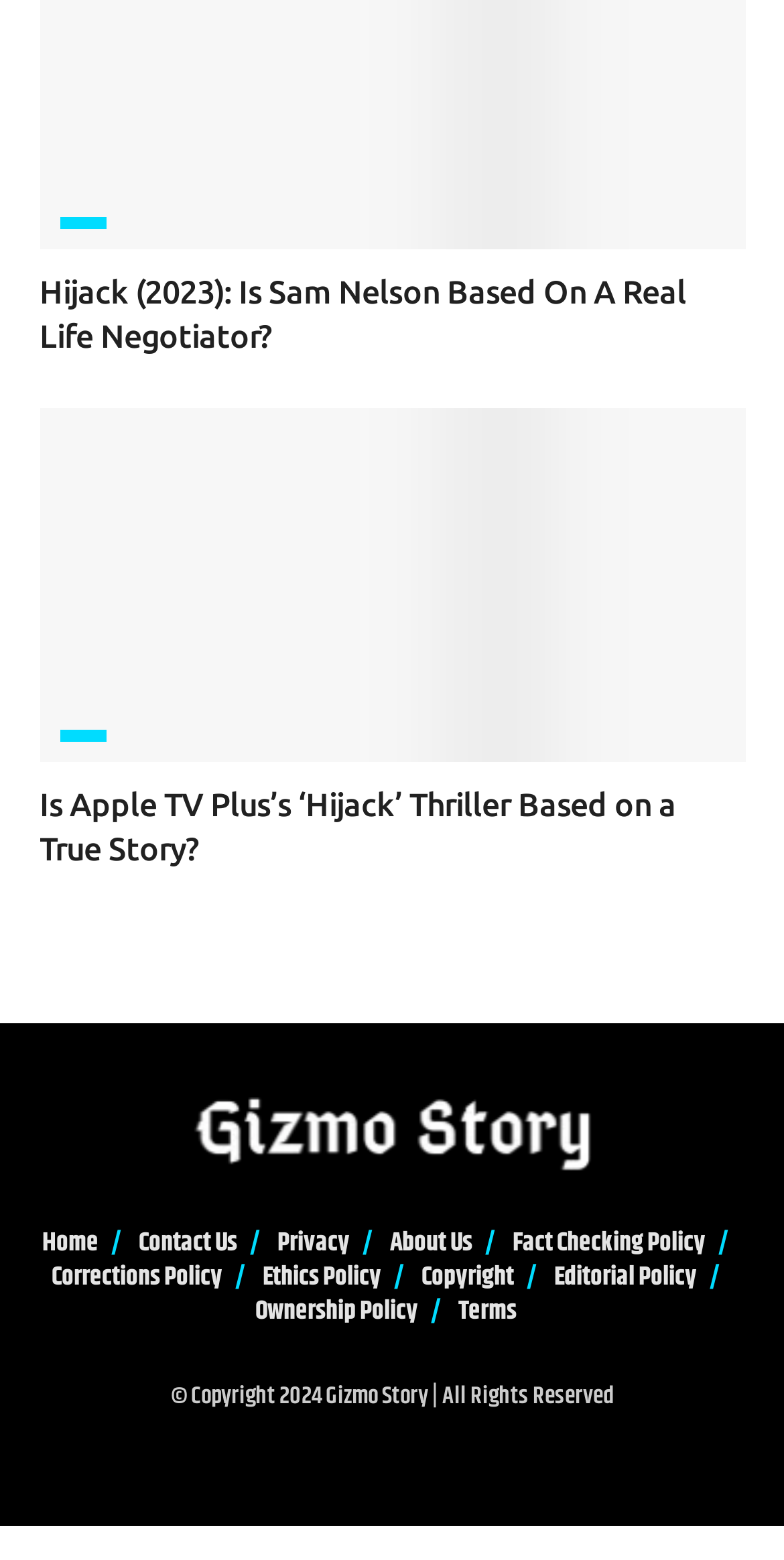Locate the bounding box coordinates of the item that should be clicked to fulfill the instruction: "Read the article about 'Hijack (2023): Is Sam Nelson Based On A Real Life Negotiator?'".

[0.05, 0.172, 0.95, 0.23]